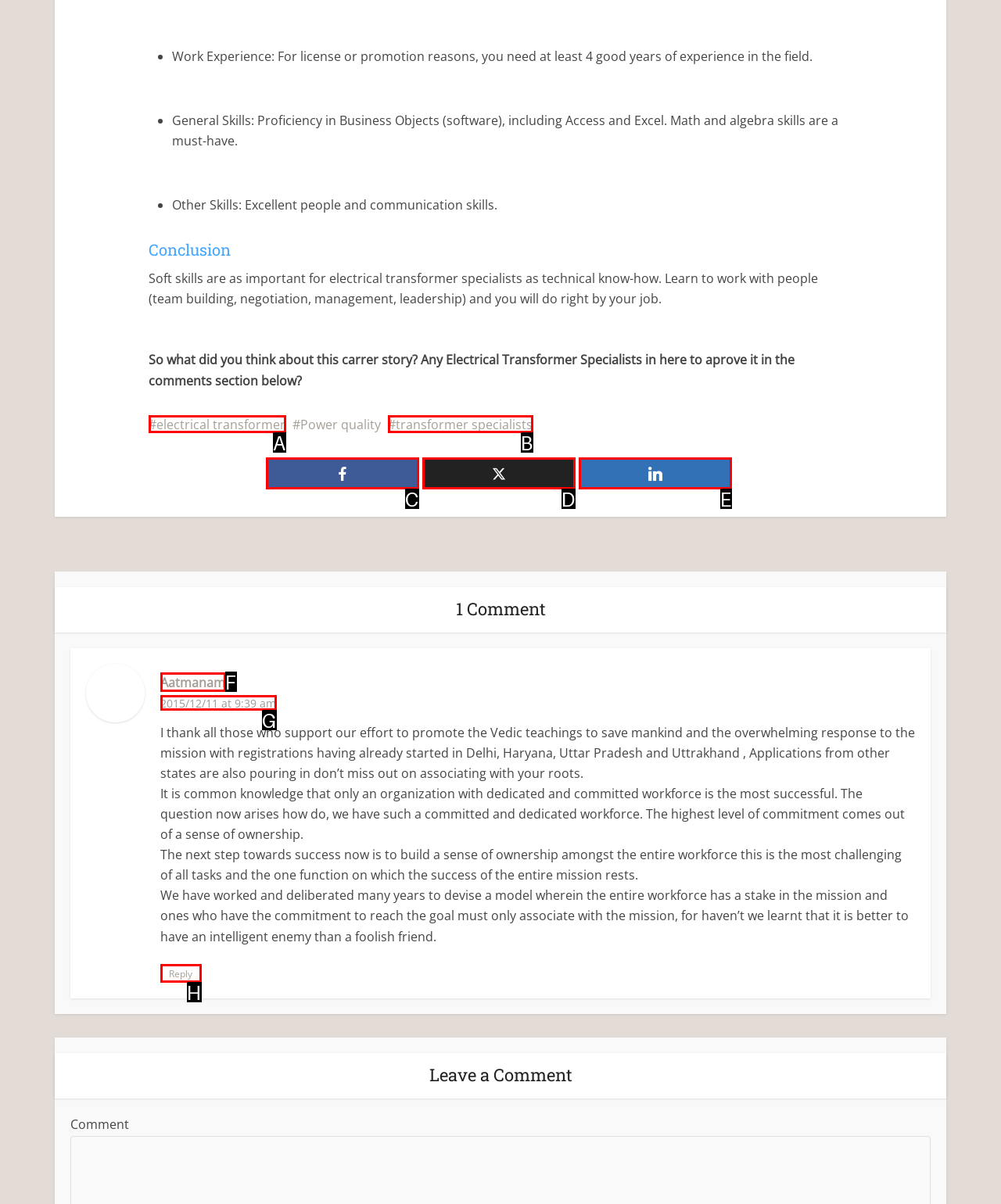Which HTML element matches the description: X the best? Answer directly with the letter of the chosen option.

D